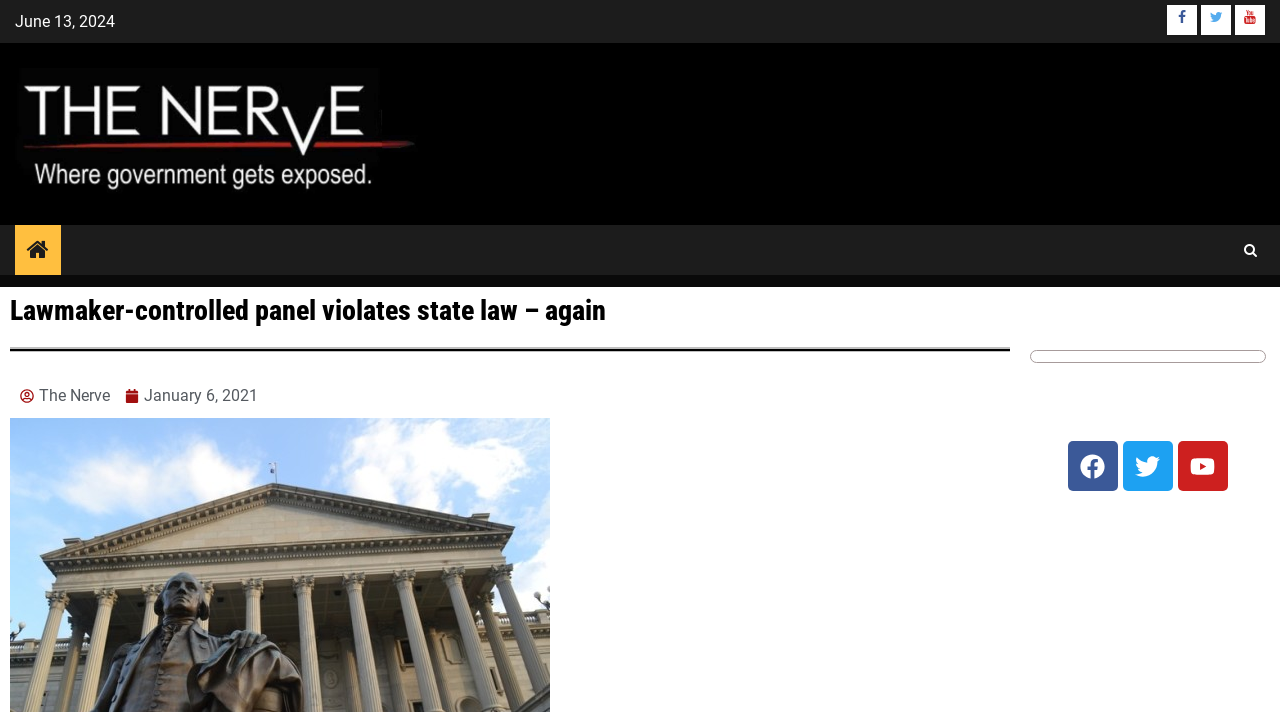Could you highlight the region that needs to be clicked to execute the instruction: "Read article about Nine myths around Google Adsense"?

None